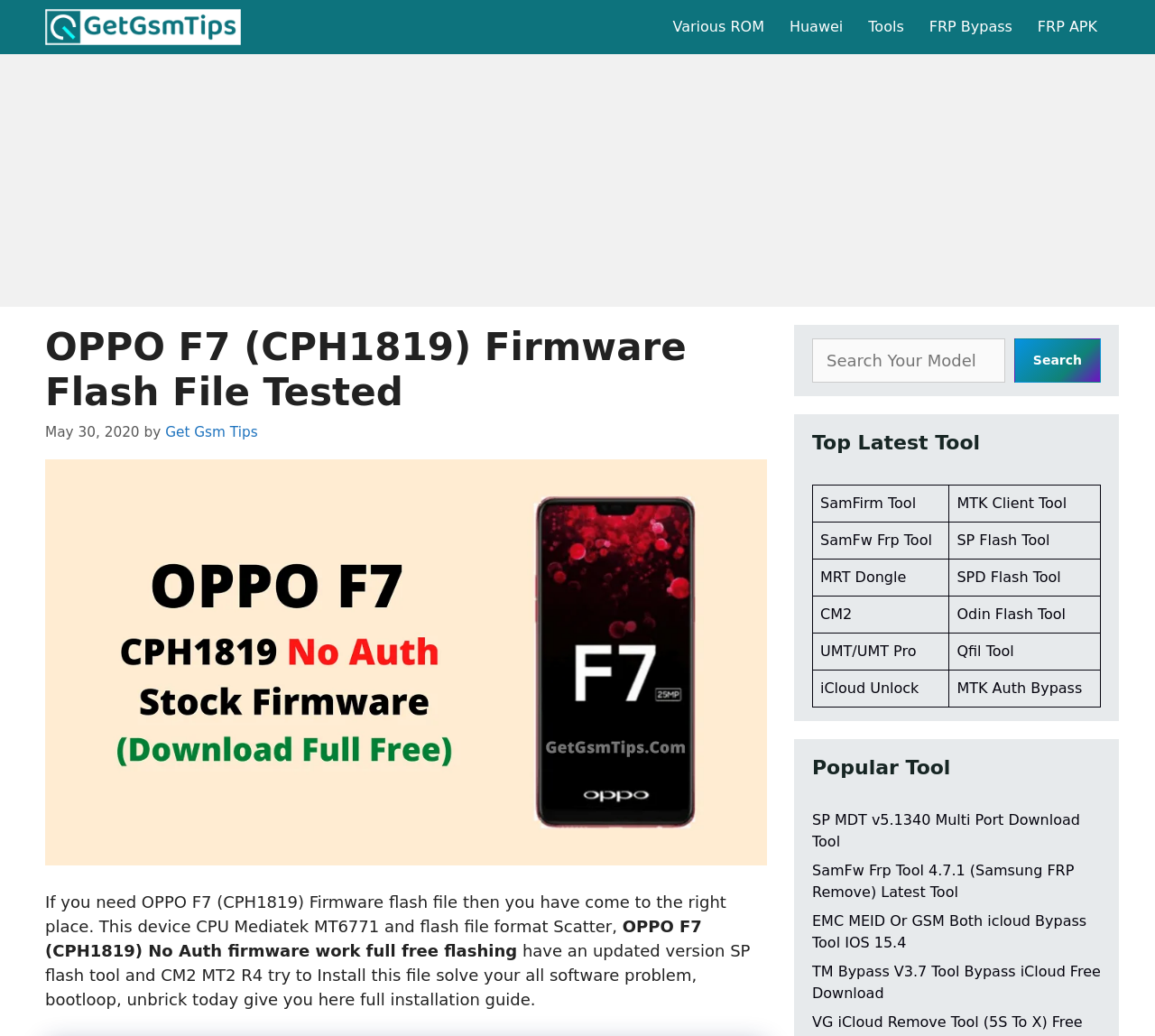Use the details in the image to answer the question thoroughly: 
What is the CPU of OPPO F7 (CPH1819)?

The CPU of OPPO F7 (CPH1819) can be found in the text description of the webpage, which states 'This device CPU Mediatek MT6771 and flash file format Scatter,'.